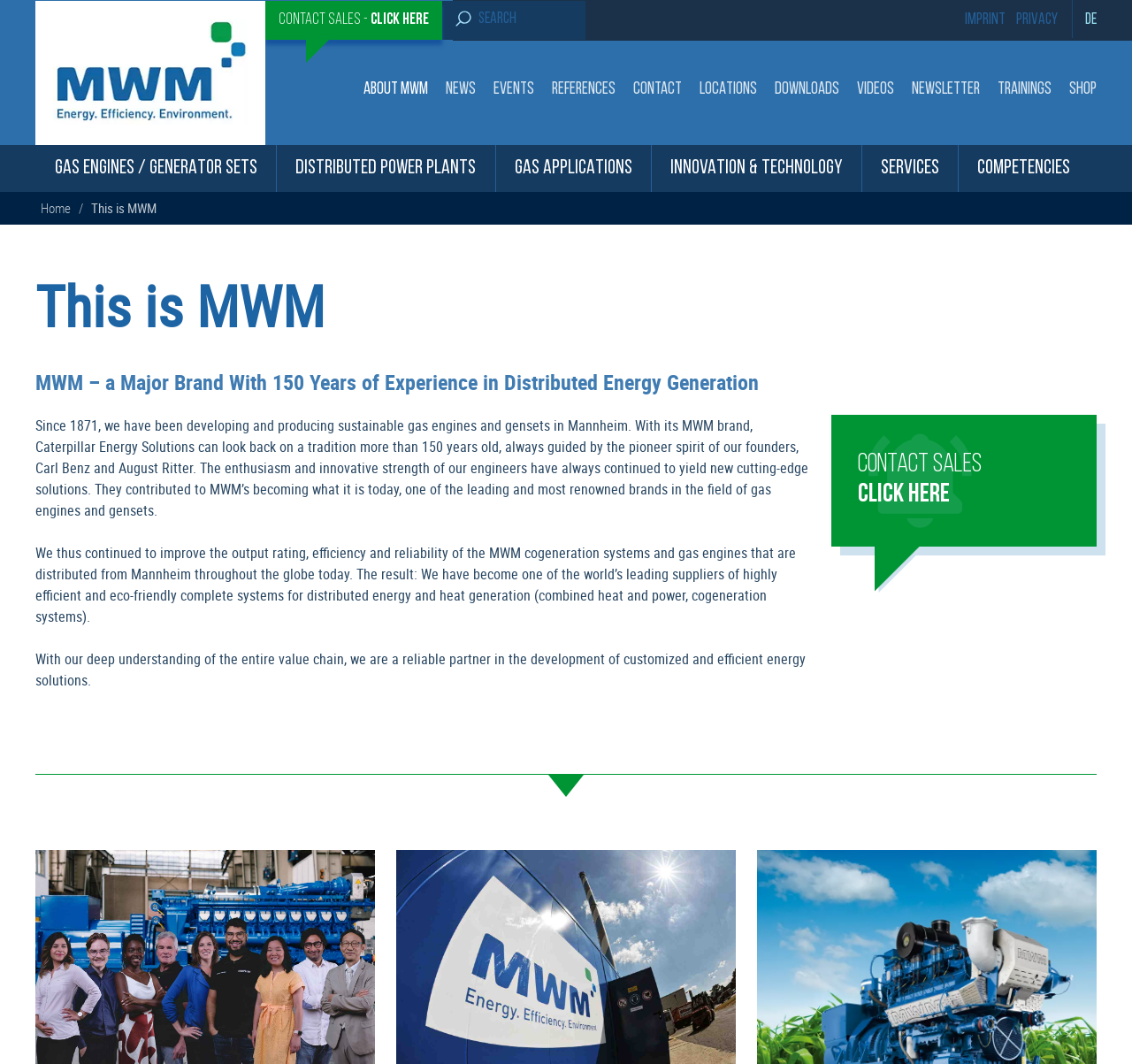Determine the coordinates of the bounding box for the clickable area needed to execute this instruction: "Search for something".

[0.391, 0.001, 0.517, 0.037]